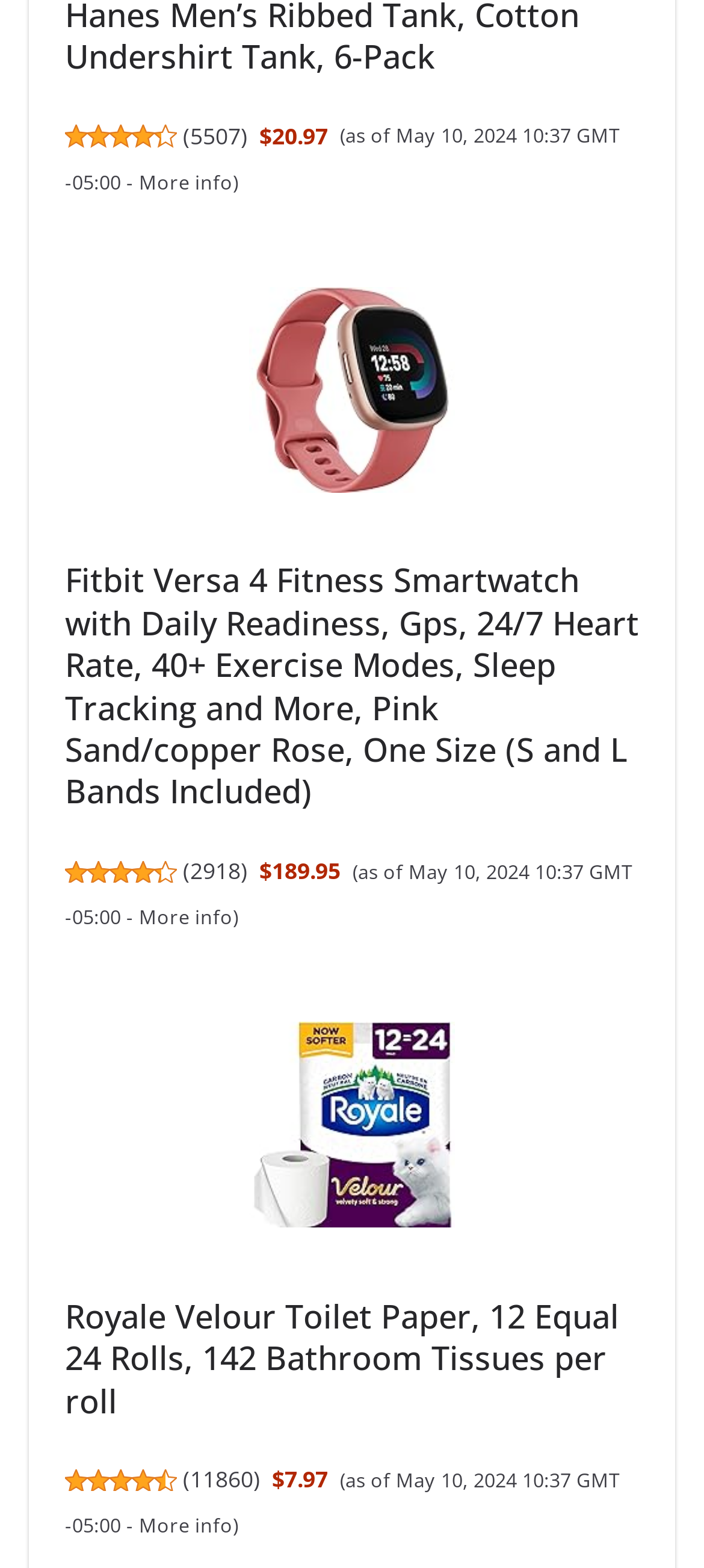Kindly provide the bounding box coordinates of the section you need to click on to fulfill the given instruction: "View product details".

[0.092, 0.357, 0.908, 0.519]